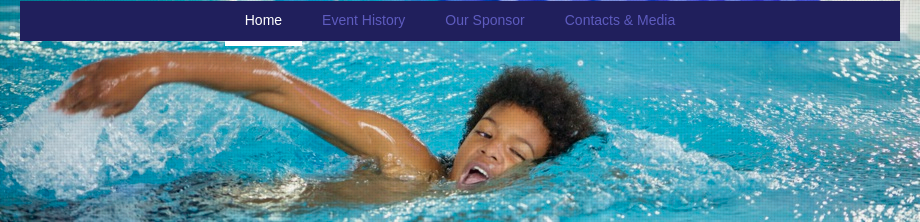Explain the image in a detailed and thorough manner.

The image showcases a young swimmer in action, illustrating the dynamic spirit of the Lions Swimarathon event. With determination in their expression, the swimmer is captured mid-stroke, generating splashes in the clear blue water. This vibrant scene not only emphasizes athleticism but also reflects the joyous atmosphere typically associated with swim competitions aimed at raising funds for local charities. The image is prominently placed on the webpage, which highlights the upcoming Lions Swimarathon sponsored by Ravenscroft, scheduled to occur from March 13-17, 2024. This event encourages participation and fundraising, fostering community engagement and support for various beneficiaries focused on outdoor wellbeing and therapy projects.